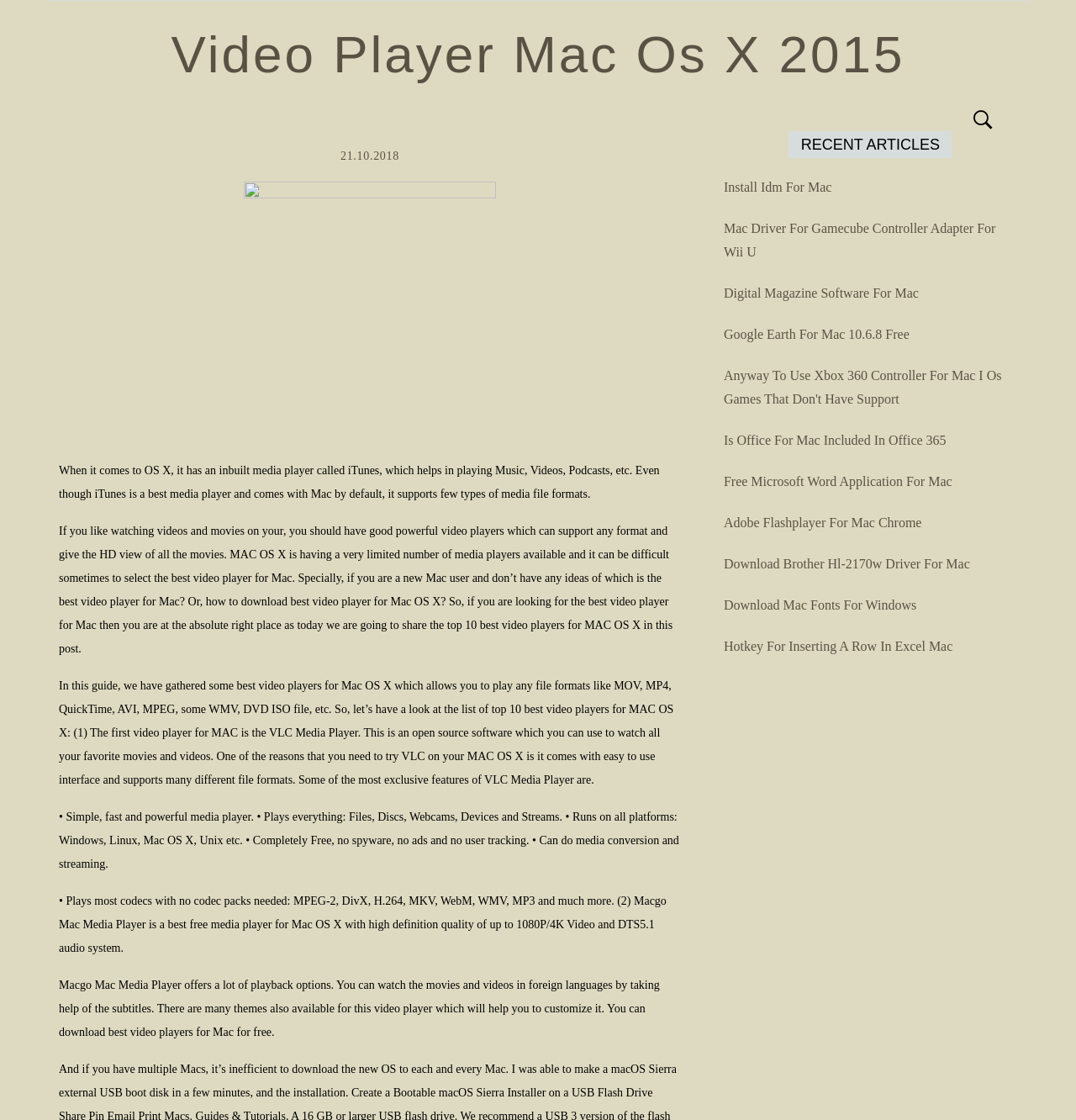Identify the bounding box coordinates for the element that needs to be clicked to fulfill this instruction: "Learn about Macgo Mac Media Player". Provide the coordinates in the format of four float numbers between 0 and 1: [left, top, right, bottom].

[0.055, 0.799, 0.619, 0.852]